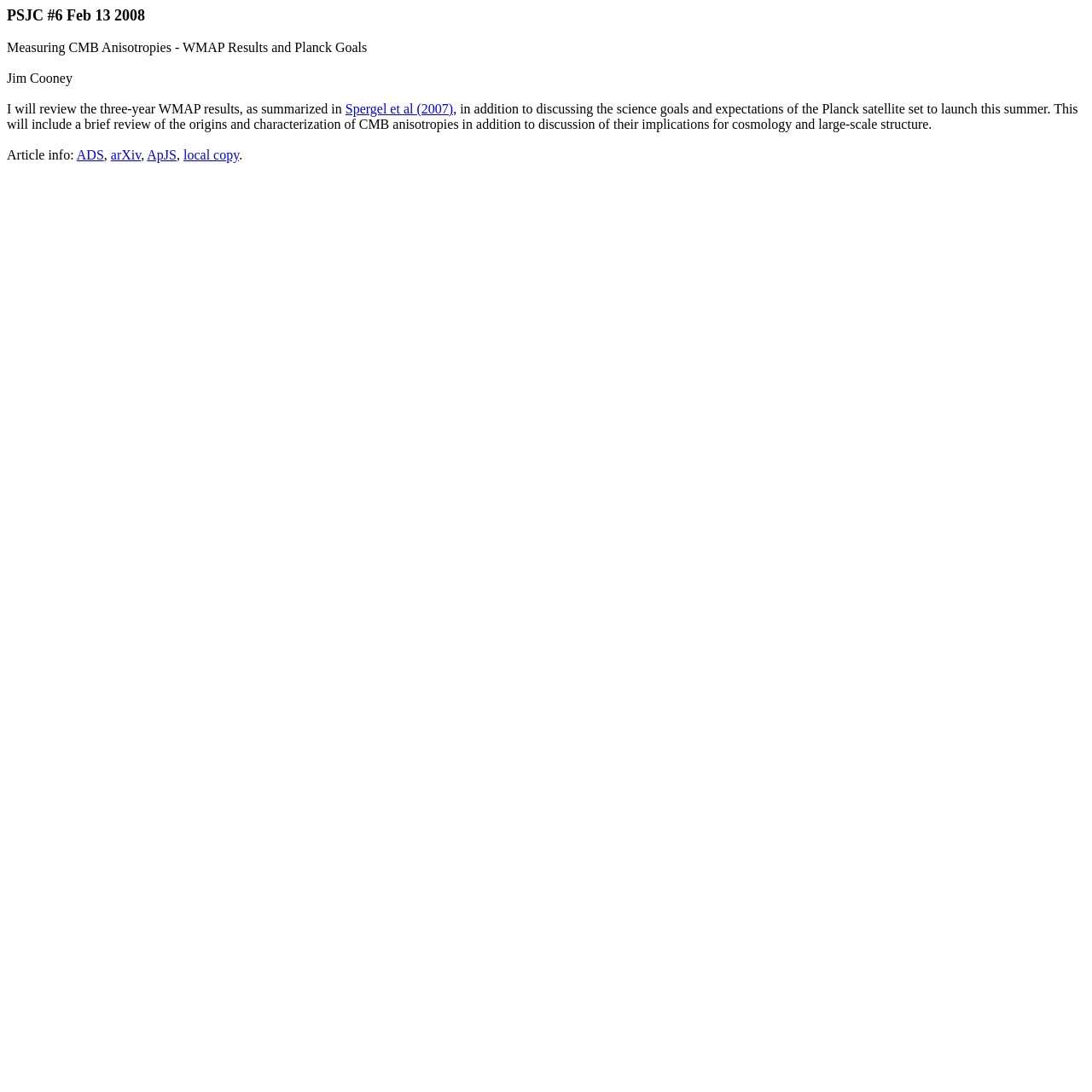Find the bounding box coordinates for the HTML element described in this sentence: "local copy". Provide the coordinates as four float numbers between 0 and 1, in the format [left, top, right, bottom].

[0.168, 0.135, 0.219, 0.148]